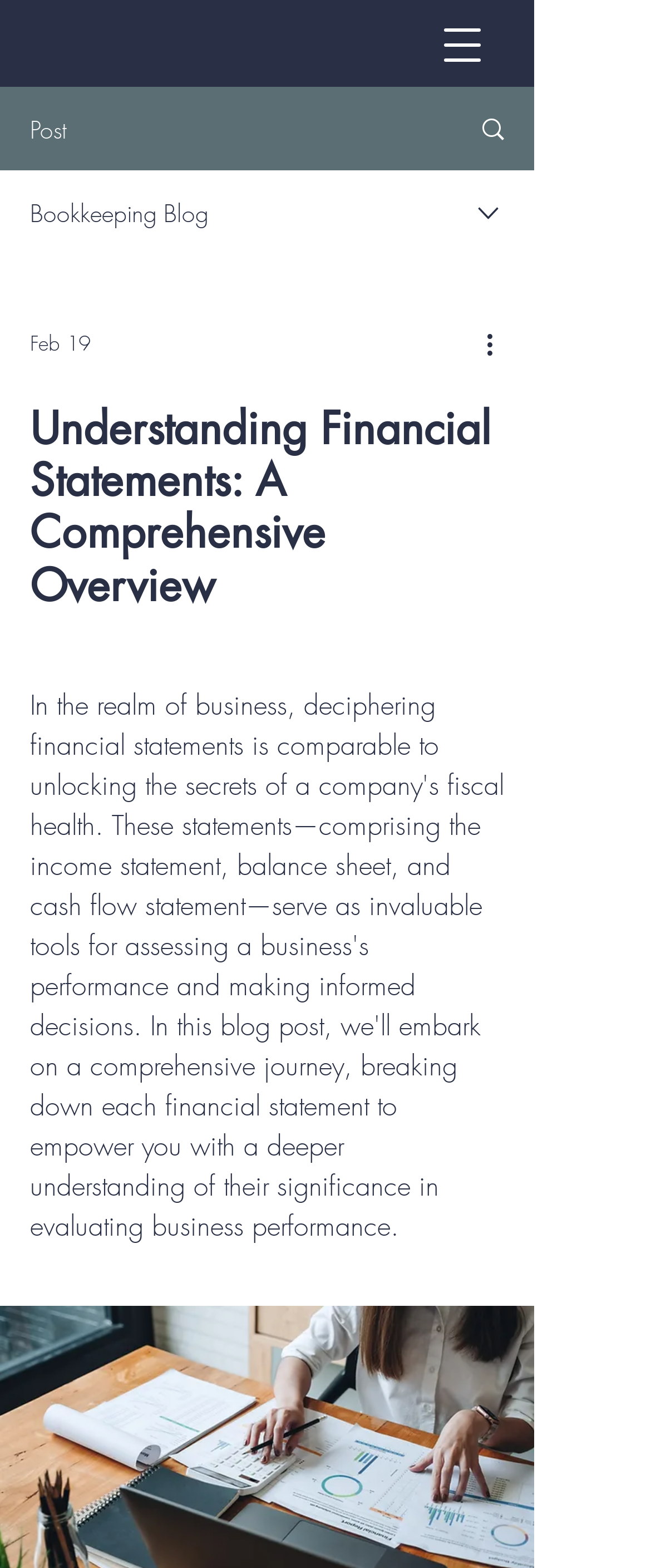Is the combobox expanded?
Answer the question with as much detail as you can, using the image as a reference.

I found that the combobox is not expanded by looking at the 'expanded' property of the combobox element, which is set to False.